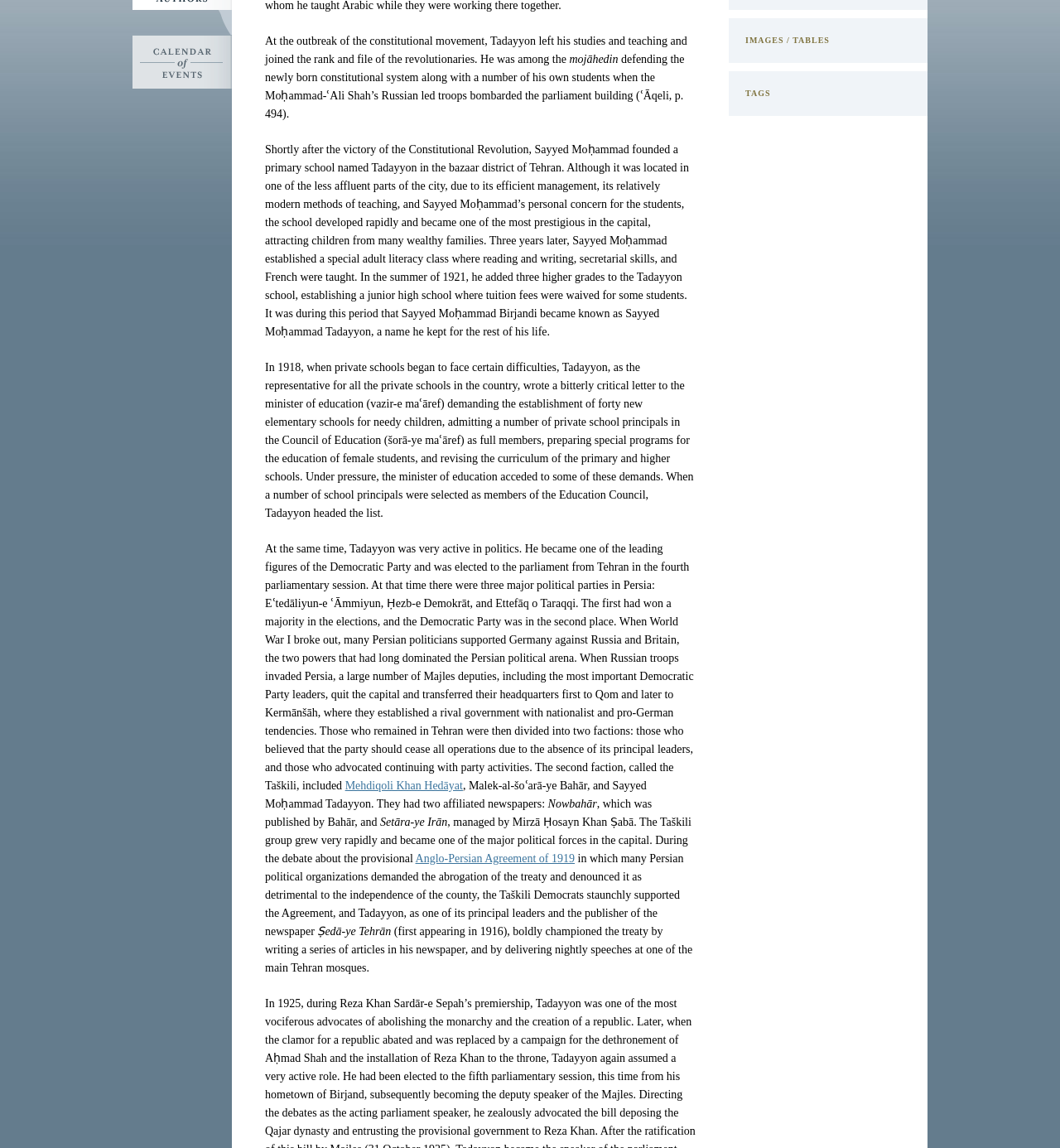Provide the bounding box coordinates of the HTML element described by the text: "Anglo-Persian Agreement of 1919".

[0.392, 0.742, 0.542, 0.753]